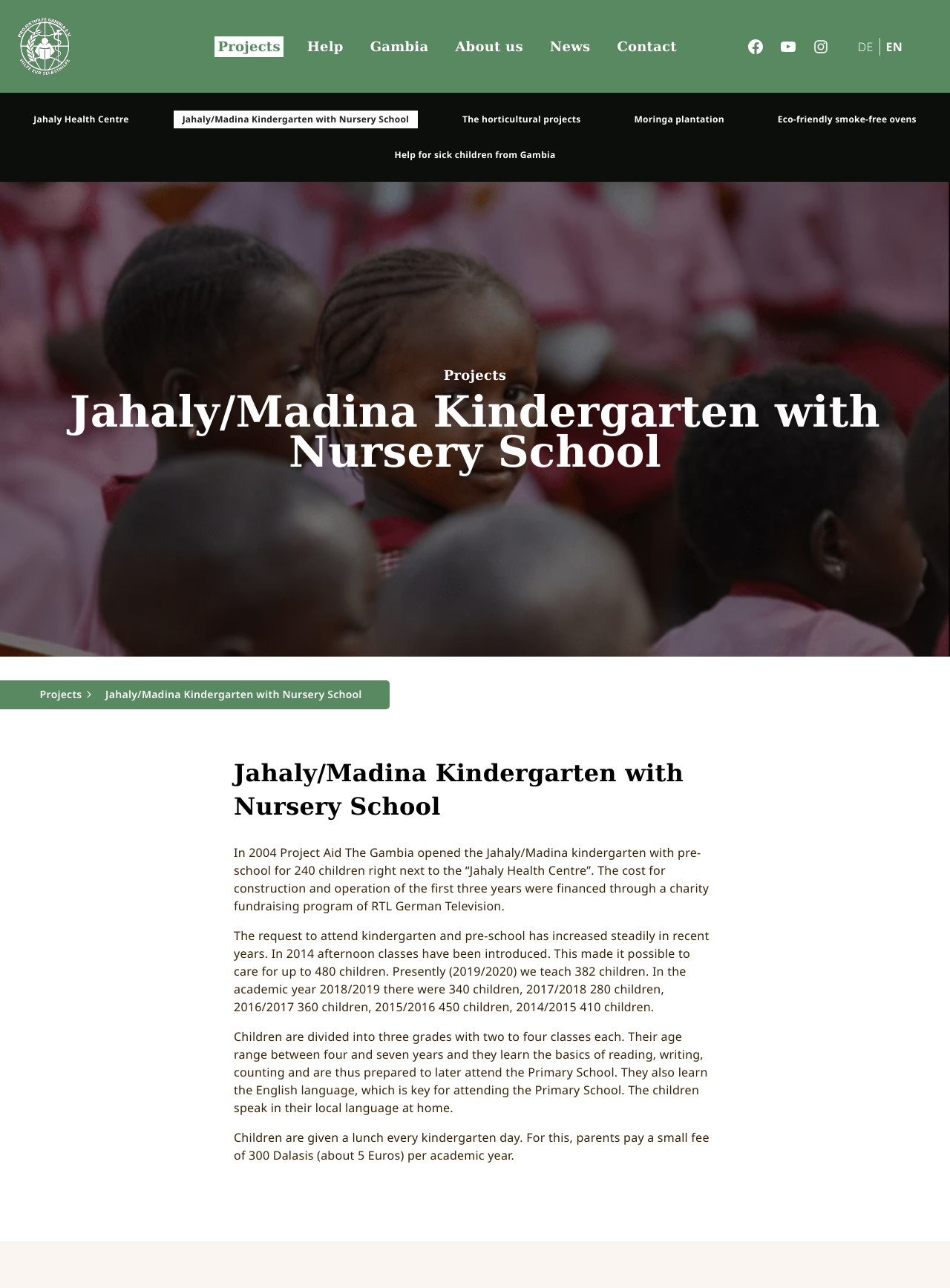Please pinpoint the bounding box coordinates for the region I should click to adhere to this instruction: "Switch to the English language".

[0.926, 0.029, 0.956, 0.043]